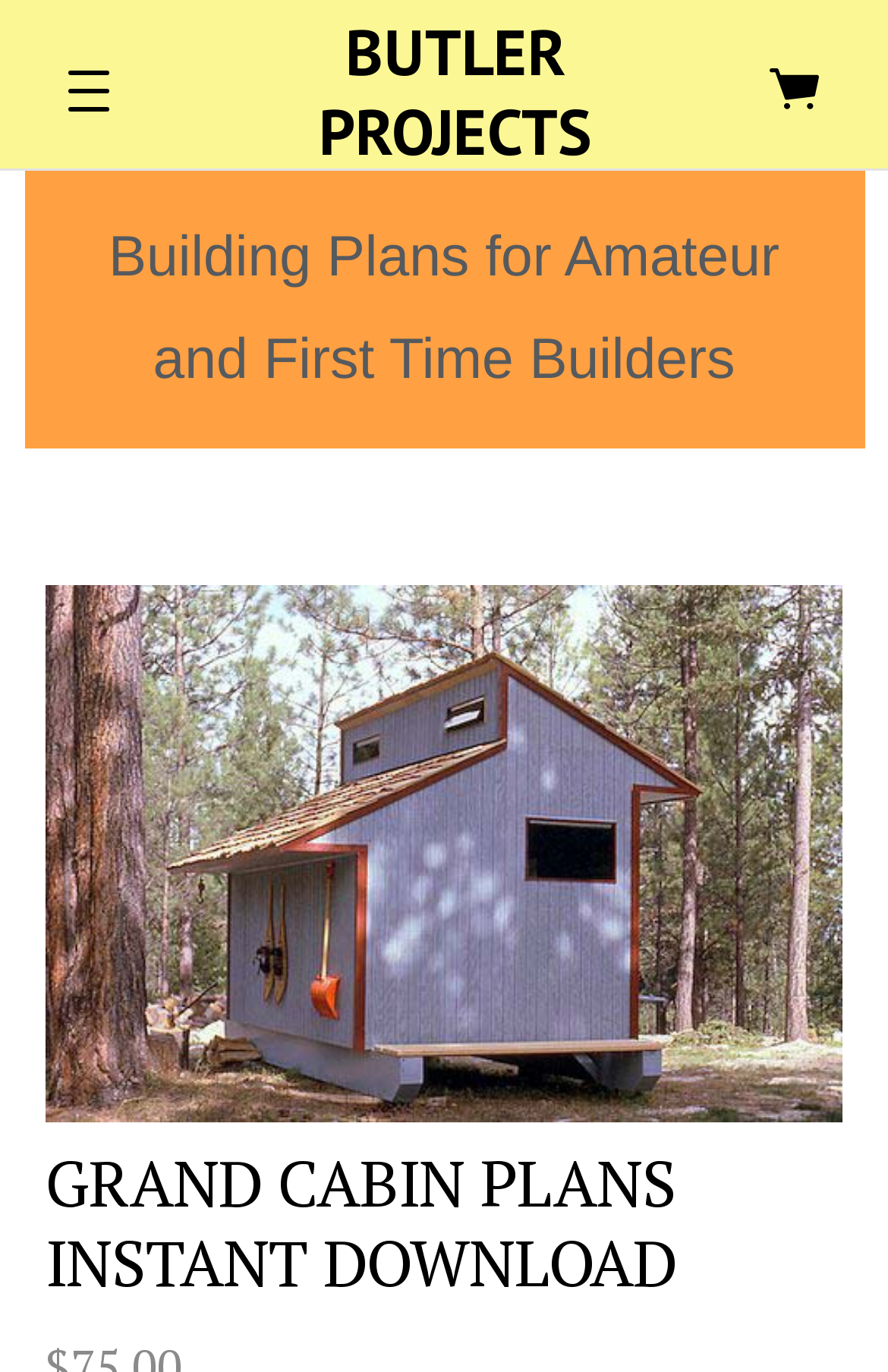Detail the webpage's structure and highlights in your description.

The webpage appears to be a product page for building plans, specifically the "GRAND CABIN PLANS INSTANT DOWNLOAD". At the top left corner, there is a button labeled "menu". Next to it, there is a heading that reads "BUTLER PROJECTS" with a link to the same text. 

On the top right corner, there is a link to "Cart" accompanied by a small image of a cart. 

Below the top section, there is a large heading that spans most of the width of the page, which reads "Building Plans for Amateur and First Time Builders". 

Further down, there is a prominent link to "GRAND CABIN PLANS INSTANT DOWNLOAD" that takes up most of the page's width. Above this link, there is a large image related to the product. The link and image are centered on the page. 

At the very bottom of the page, there is another heading that reads "GRAND CABIN PLANS INSTANT DOWNLOAD", which seems to be a duplicate of the link above it.